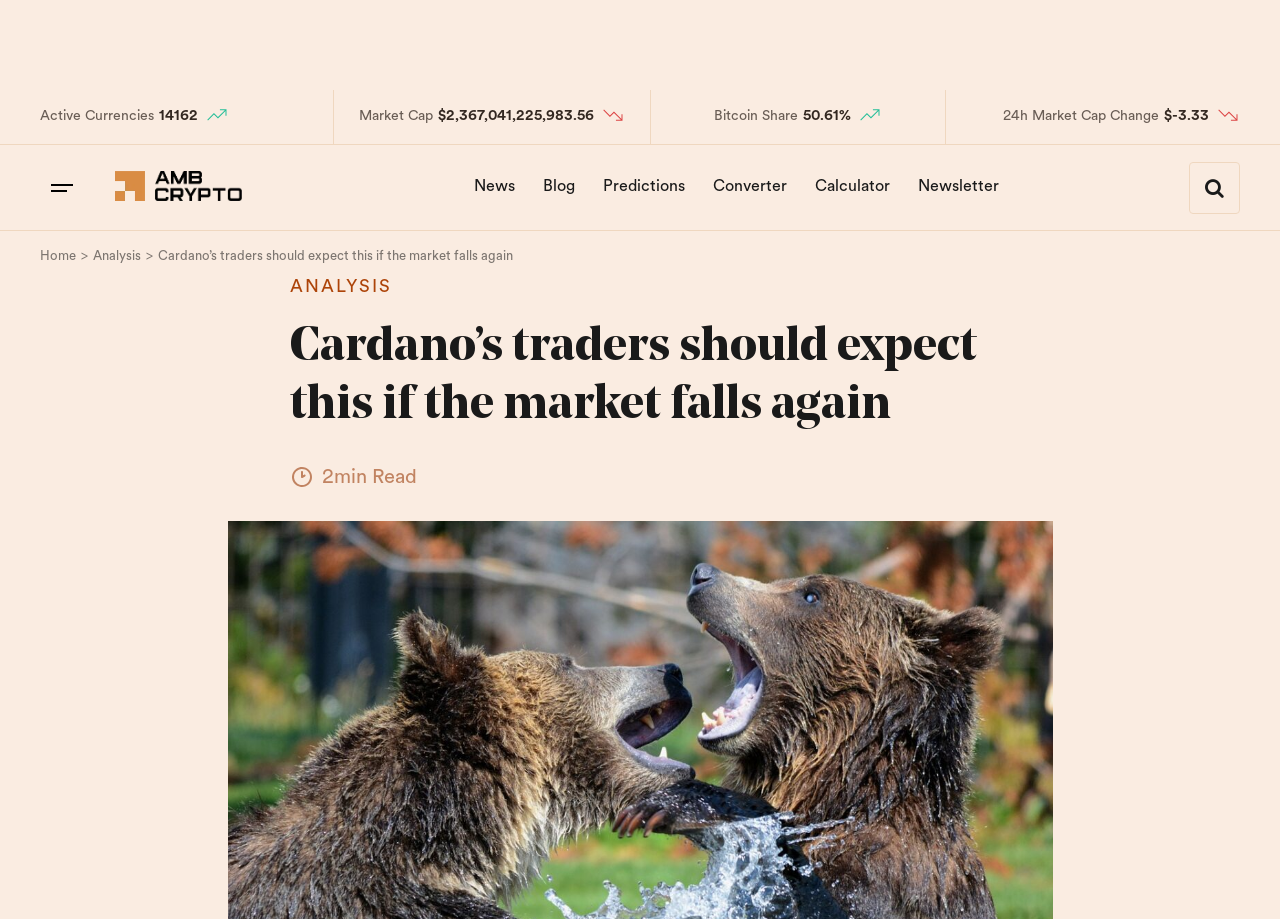Please identify the bounding box coordinates of the clickable area that will allow you to execute the instruction: "Read the article about Cardano's traders".

[0.227, 0.347, 0.773, 0.473]